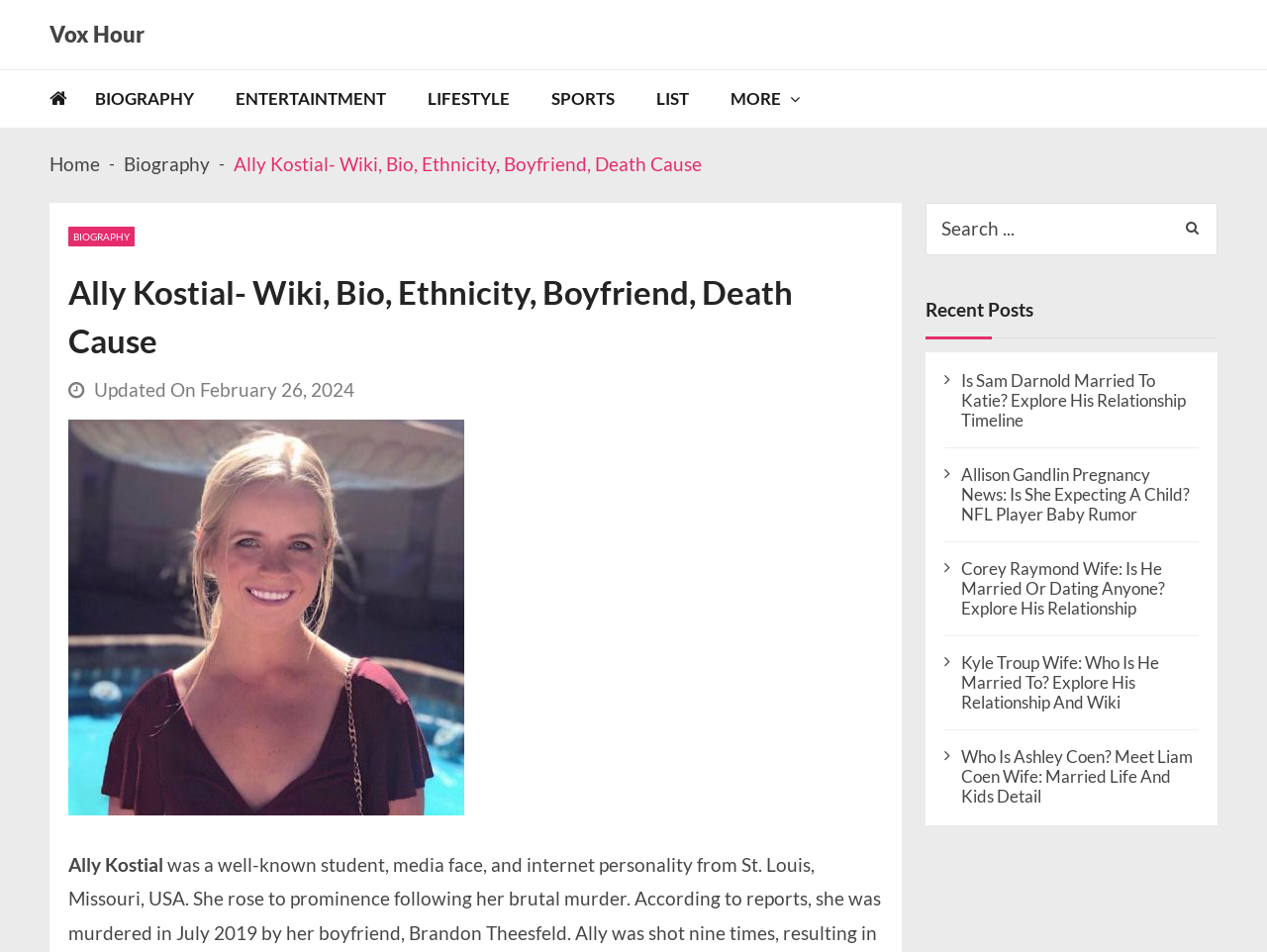Examine the image carefully and respond to the question with a detailed answer: 
How many recent posts are displayed?

There are 5 recent posts displayed, which can be seen from the links ' Is Sam Darnold Married To Katie? Explore His Relationship Timeline', ' Allison Gandlin Pregnancy News: Is She Expecting A Child? NFL Player Baby Rumor', ' Corey Raymond Wife: Is He Married Or Dating Anyone? Explore His Relationship', ' Kyle Troup Wife: Who Is He Married To? Explore His Relationship And Wiki', and ' Who Is Ashley Coen? Meet Liam Coen Wife: Married Life And Kids Detail'.